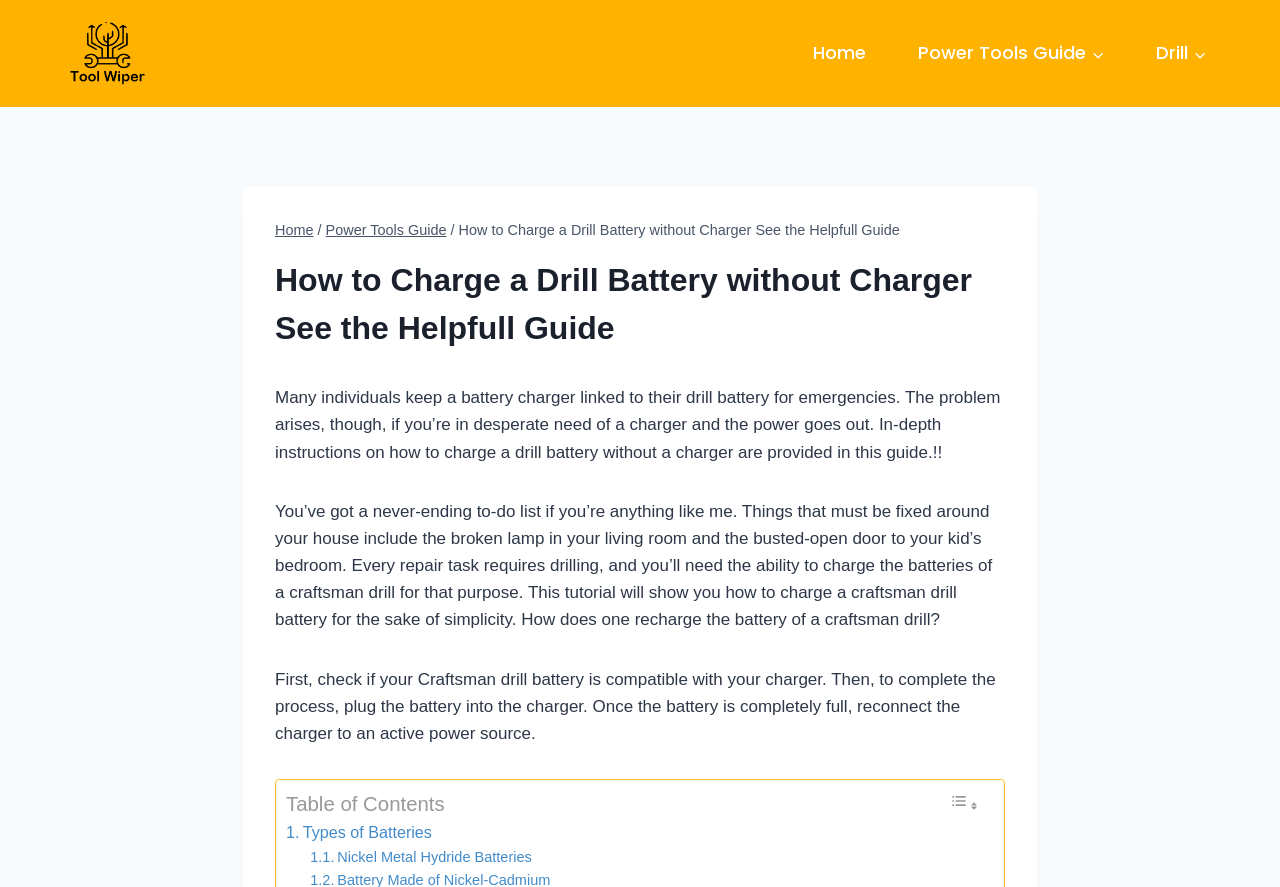What is the purpose of the tutorial?
Based on the visual information, provide a detailed and comprehensive answer.

The tutorial aims to provide step-by-step instructions on how to charge a Craftsman drill battery, which is essential for various repair tasks around the house that require drilling.